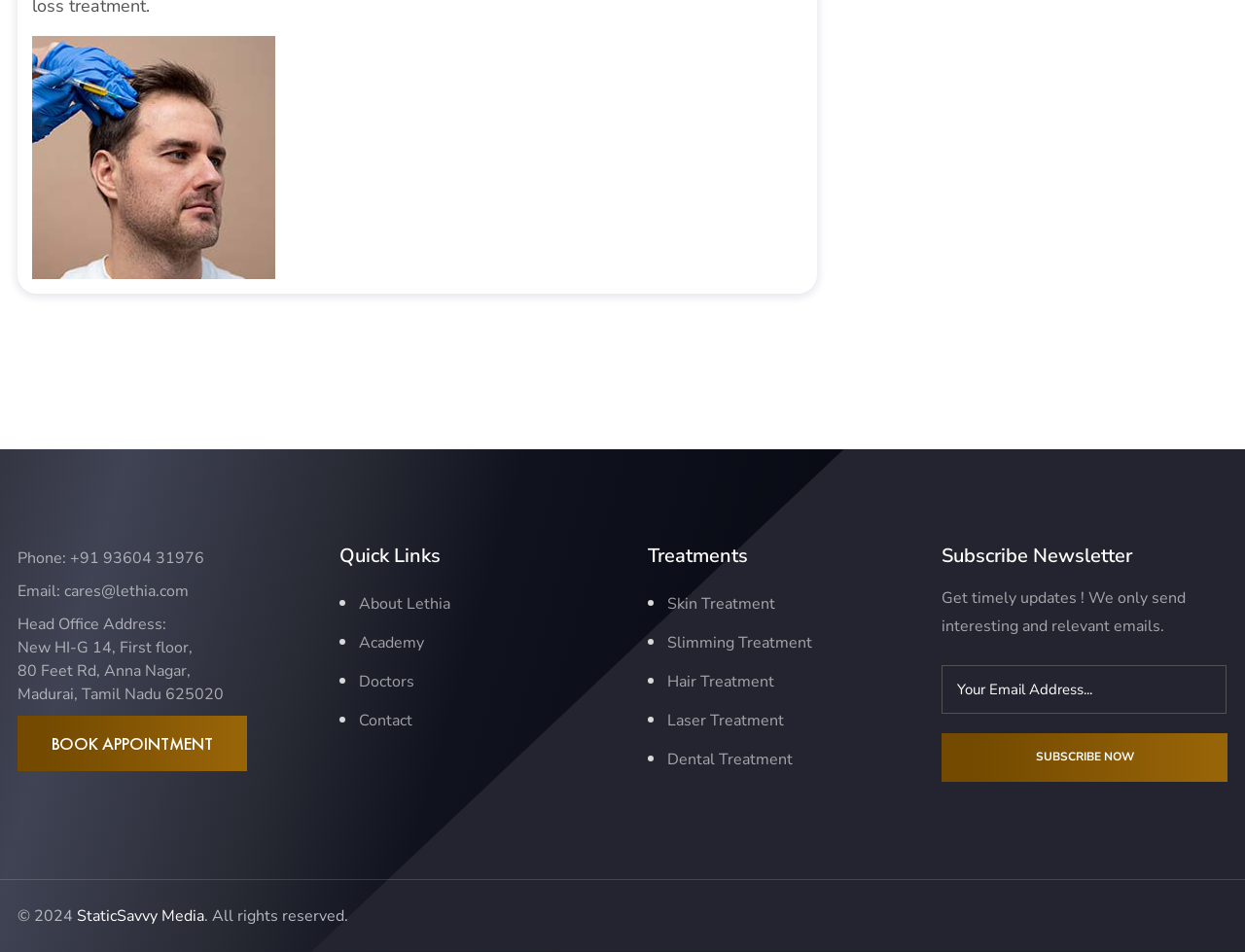Could you highlight the region that needs to be clicked to execute the instruction: "Click the BOOK APPOINTMENT button"?

[0.014, 0.752, 0.198, 0.81]